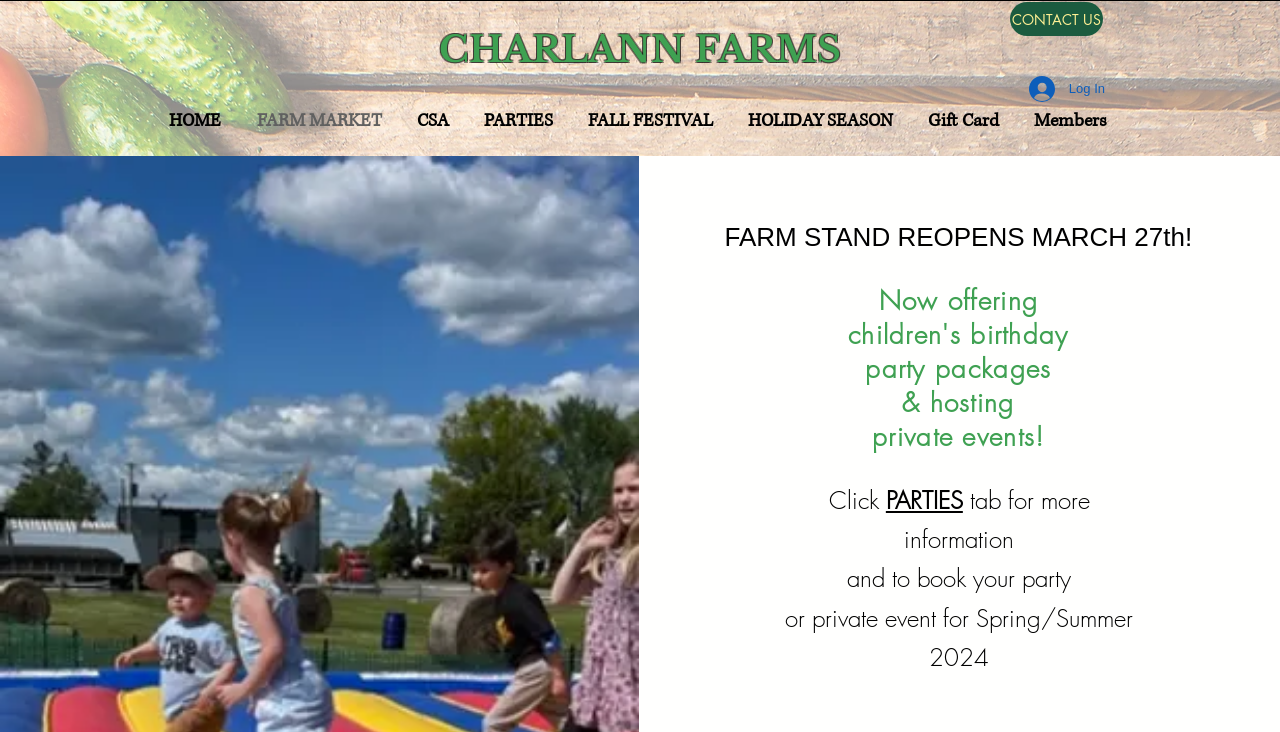Create a detailed narrative of the webpage’s visual and textual elements.

The webpage is about Charlann Farms, a farmer's market located in Yardley, PA. At the top of the page, there is a large heading "CHARLANN FARMS" that spans almost the entire width of the page. Below the heading, there is a navigation menu with several links, including "HOME", "FARM MARKET", "CSA", "PARTIES", "FALL FESTIVAL", "HOLIDAY SEASON", "Gift Card", and "Members". These links are aligned horizontally and take up about half of the page's width.

To the right of the navigation menu, there is a "Log In" button with a small image next to it. Below the navigation menu, there is a prominent announcement "FARM STAND REOPENS MARCH 27th!" in a large font size. 

Further down the page, there is a section promoting party packages and private events. This section starts with the text "Now offering" and is followed by a few lines of text describing the services, including "party packages", "& hosting", and "private events!". There is also a "PARTIES" link and some additional text providing more information about booking parties and private events.

Overall, the webpage has a clear structure, with a prominent heading, navigation menu, and a few sections highlighting specific services and announcements.